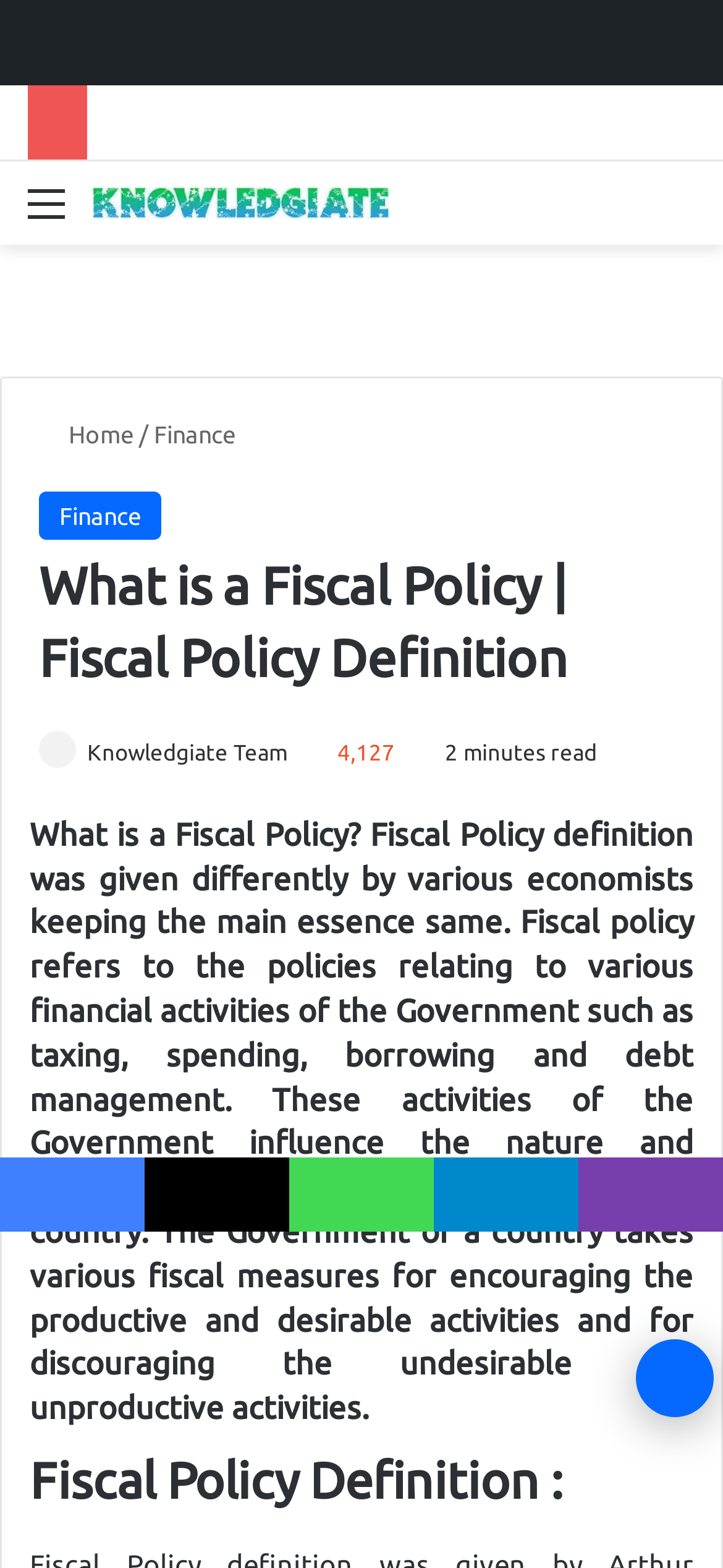Identify the bounding box coordinates for the UI element described by the following text: "swanny". Provide the coordinates as four float numbers between 0 and 1, in the format [left, top, right, bottom].

None